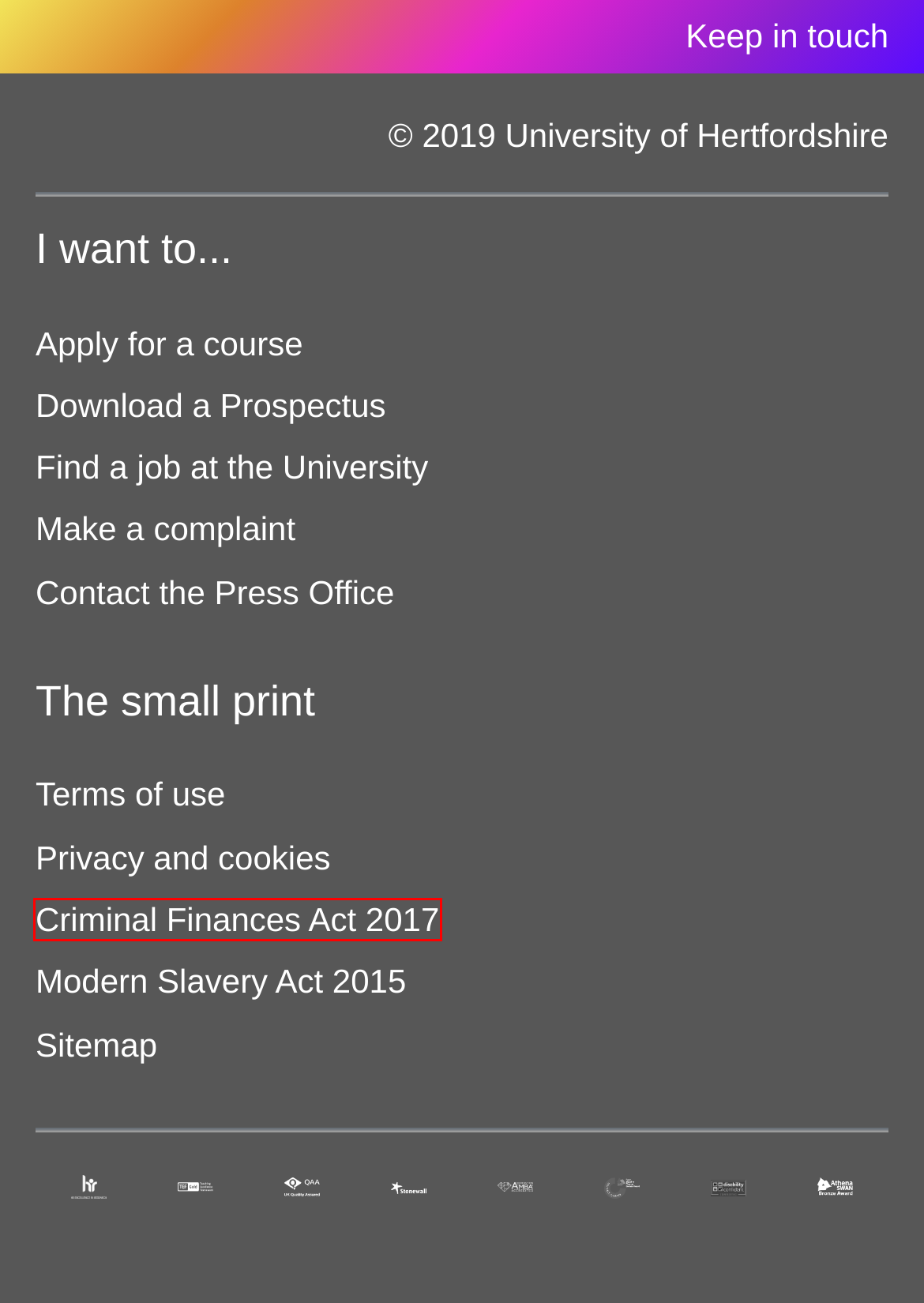With the provided webpage screenshot containing a red bounding box around a UI element, determine which description best matches the new webpage that appears after clicking the selected element. The choices are:
A. Request a review or make a complaint | About us | Uni of Herts
B. Criminal Finances Act 2017 | About us | Uni of Herts
C. Application guide | Study | Uni of Herts
D. News and Events | About us | Uni of Herts
E. Legal information and terms of use | About us | Uni of Herts
F. Modern Slavery Act 2015 | About us | Uni of Herts
G. Online privacy policy | About us | Uni of Herts
H. Jobs at Herts | Staff | Uni of Herts

B